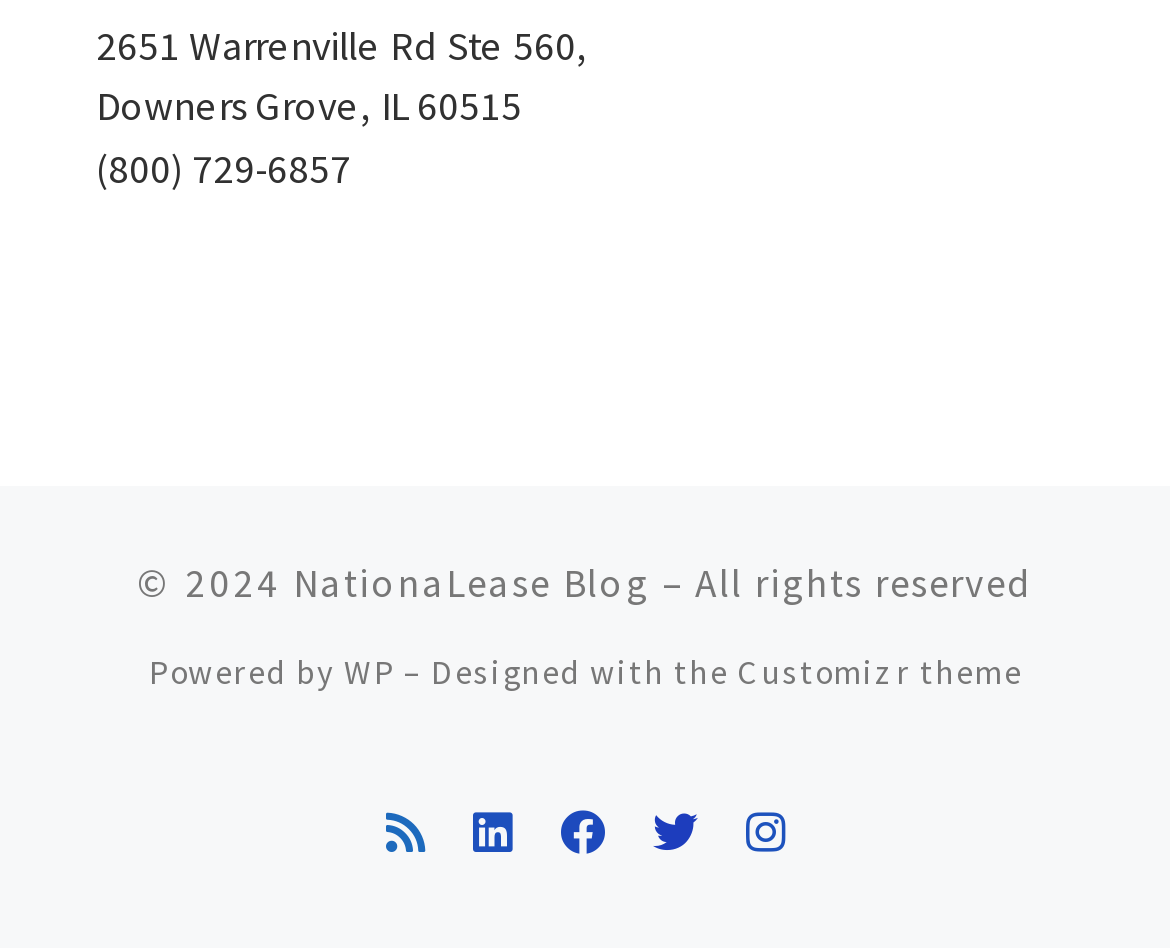Please identify the bounding box coordinates of the element's region that needs to be clicked to fulfill the following instruction: "Visit the NationaLease Blog". The bounding box coordinates should consist of four float numbers between 0 and 1, i.e., [left, top, right, bottom].

[0.25, 0.59, 0.555, 0.644]